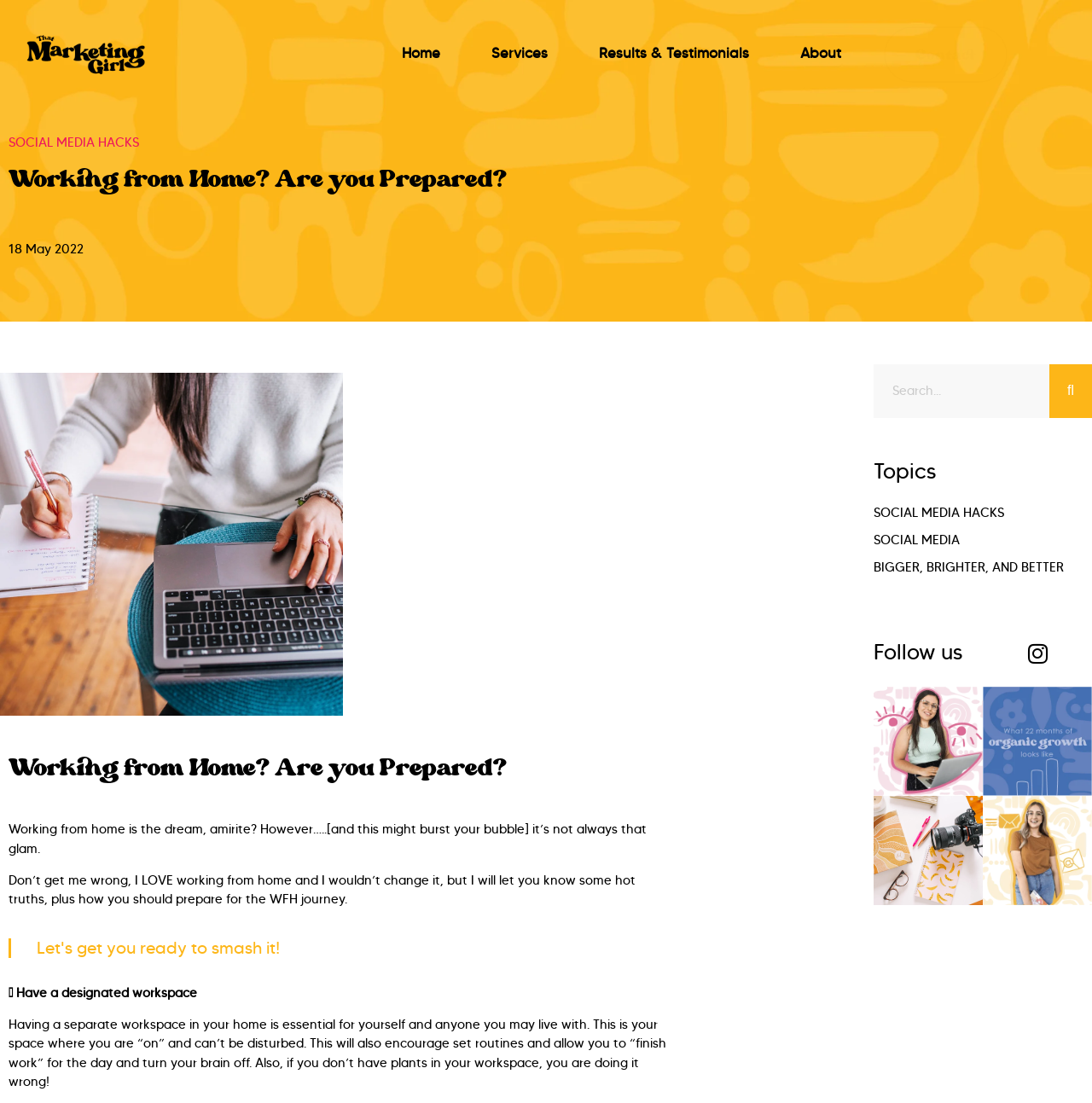Highlight the bounding box coordinates of the region I should click on to meet the following instruction: "Check the 'Contact' page".

[0.809, 0.024, 0.922, 0.075]